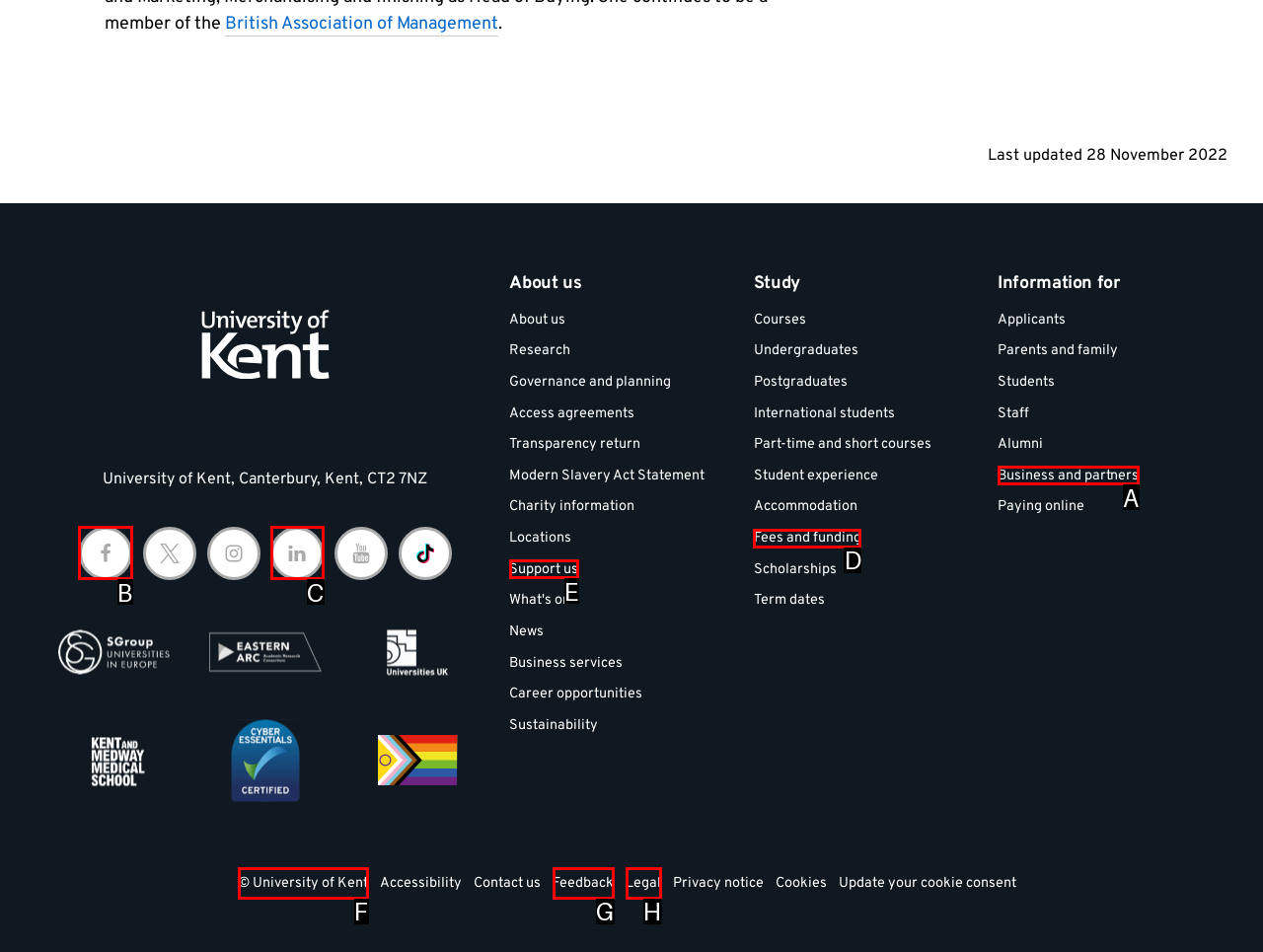Identify the letter of the option to click in order to Follow us on Facebook. Answer with the letter directly.

B